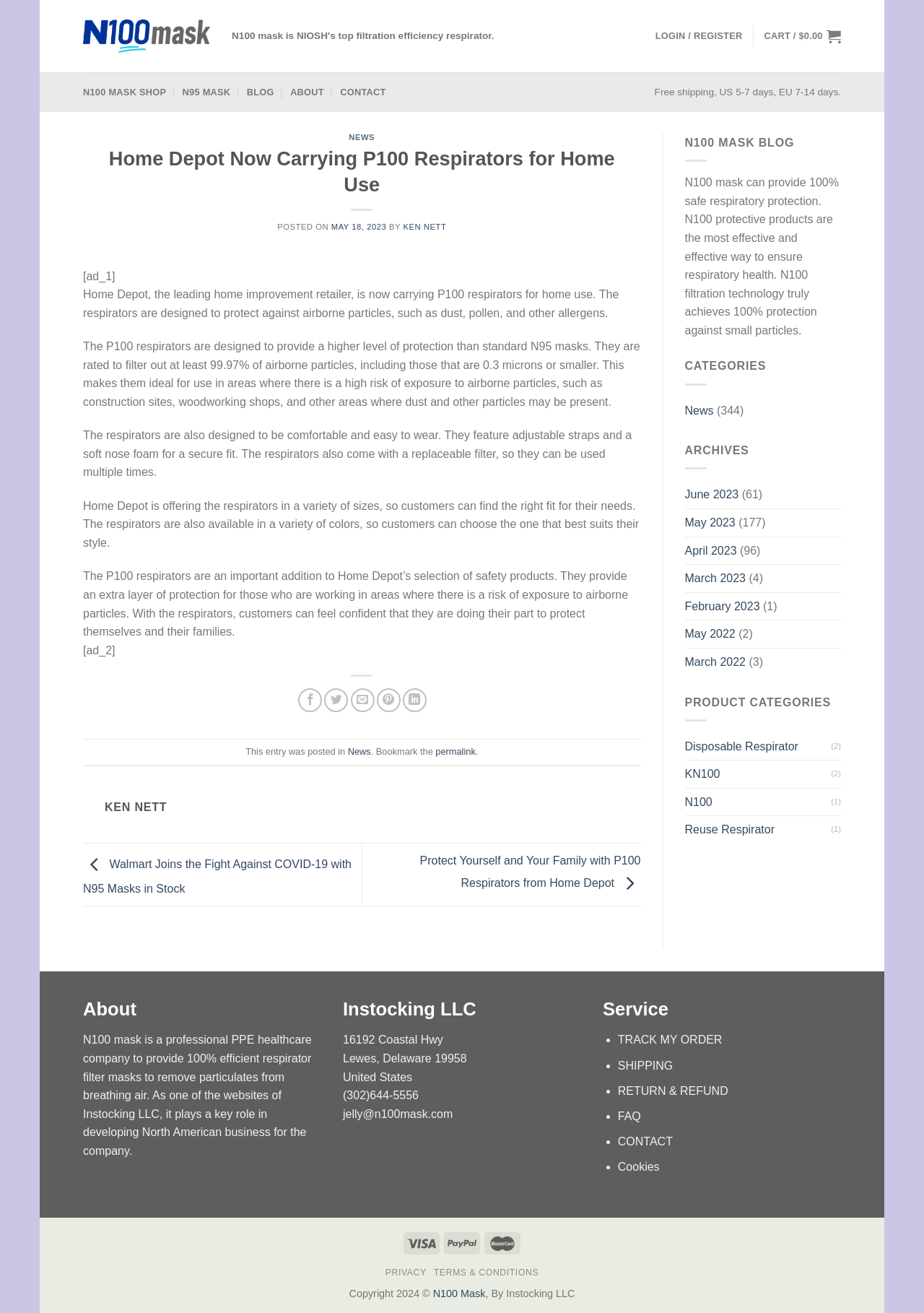Determine the bounding box coordinates of the UI element described by: "Login / Register".

[0.709, 0.016, 0.803, 0.039]